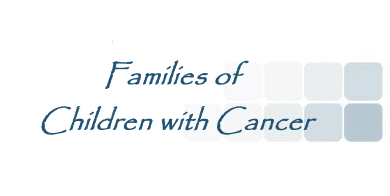Analyze the image and deliver a detailed answer to the question: What kind of environment does the design suggest?

The design includes subtle background elements that suggest a supportive and caring environment, resonating with the emotional weight of the topic, implying that the organization is dedicated to providing a comforting and nurturing atmosphere for the families.